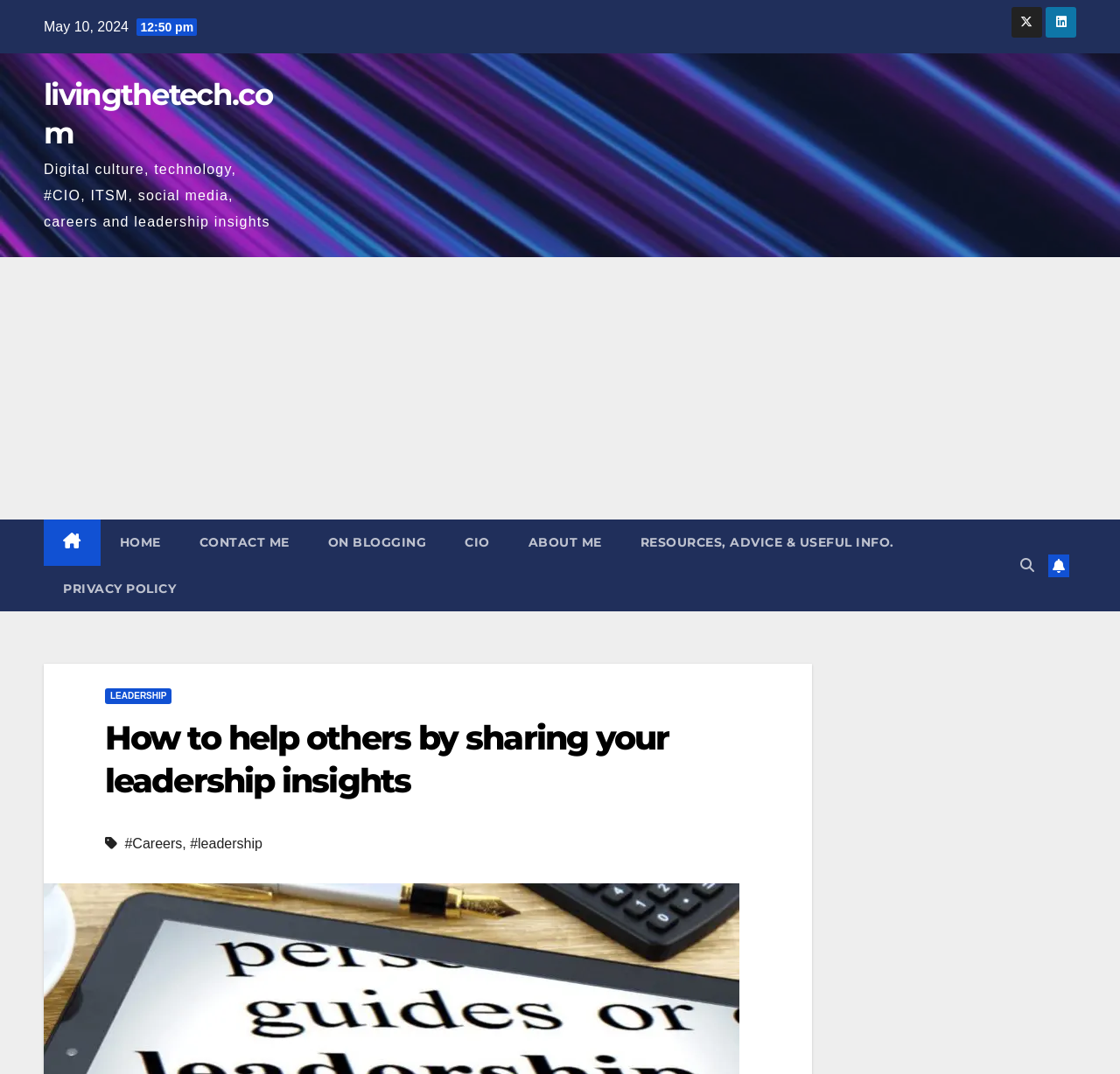What is the category of the article? Please answer the question using a single word or phrase based on the image.

LEADERSHIP